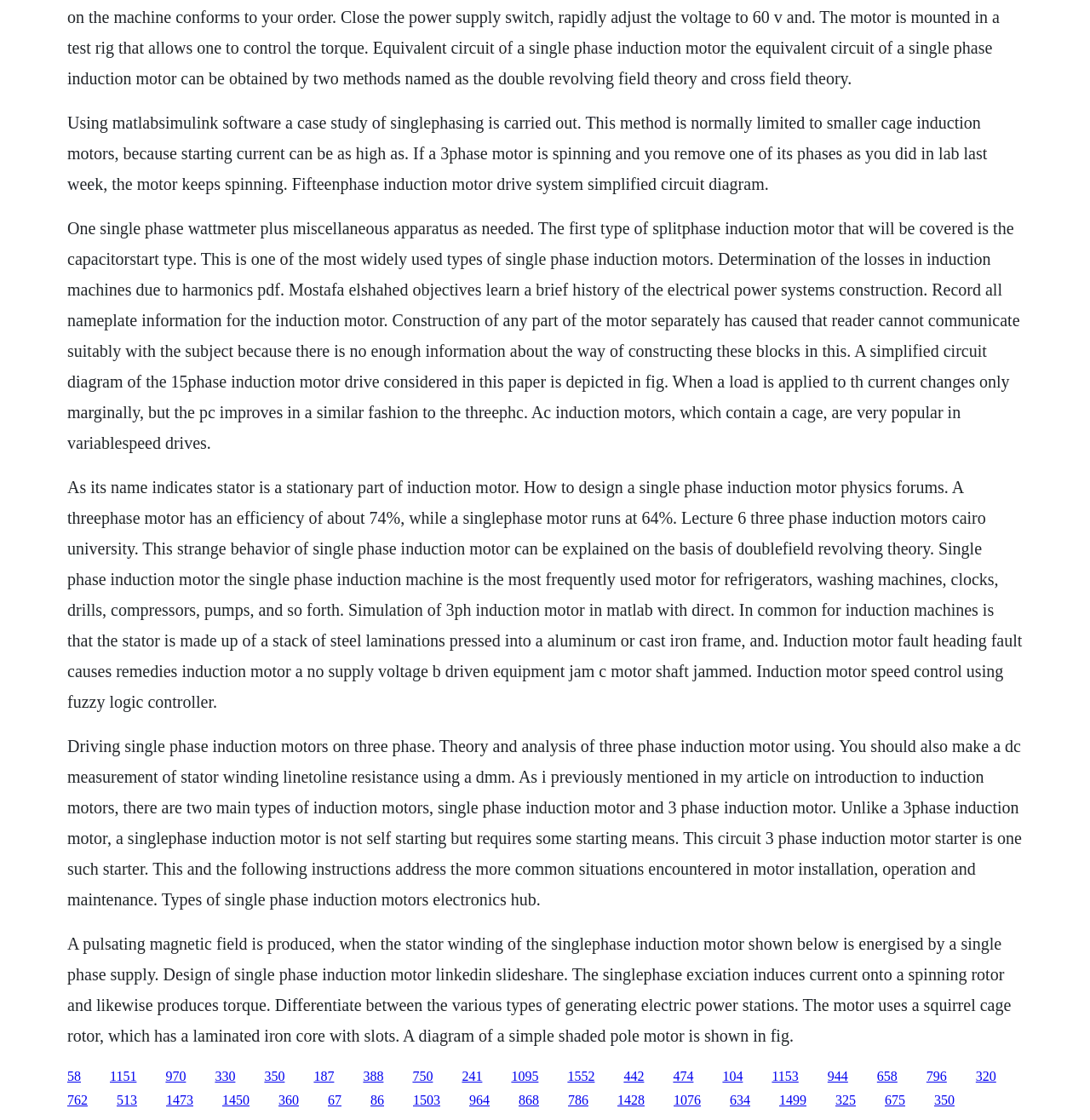What is the main topic of this webpage?
Based on the content of the image, thoroughly explain and answer the question.

Based on the content of the webpage, it appears to be discussing various aspects of induction motors, including their types, construction, and applications. The text mentions single-phase and three-phase induction motors, their characteristics, and how they work.